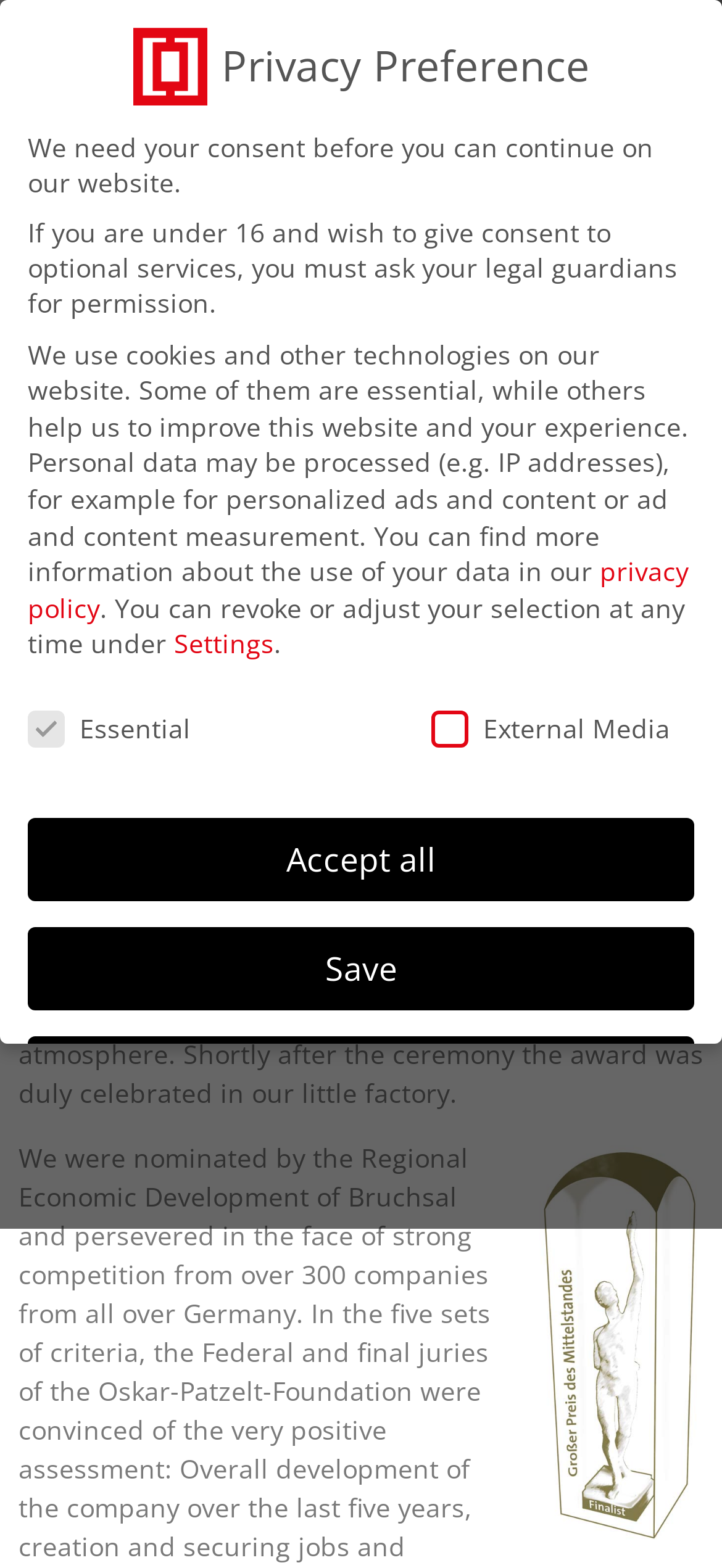How many buttons are there in the privacy preference section?
Based on the image, provide a one-word or brief-phrase response.

6